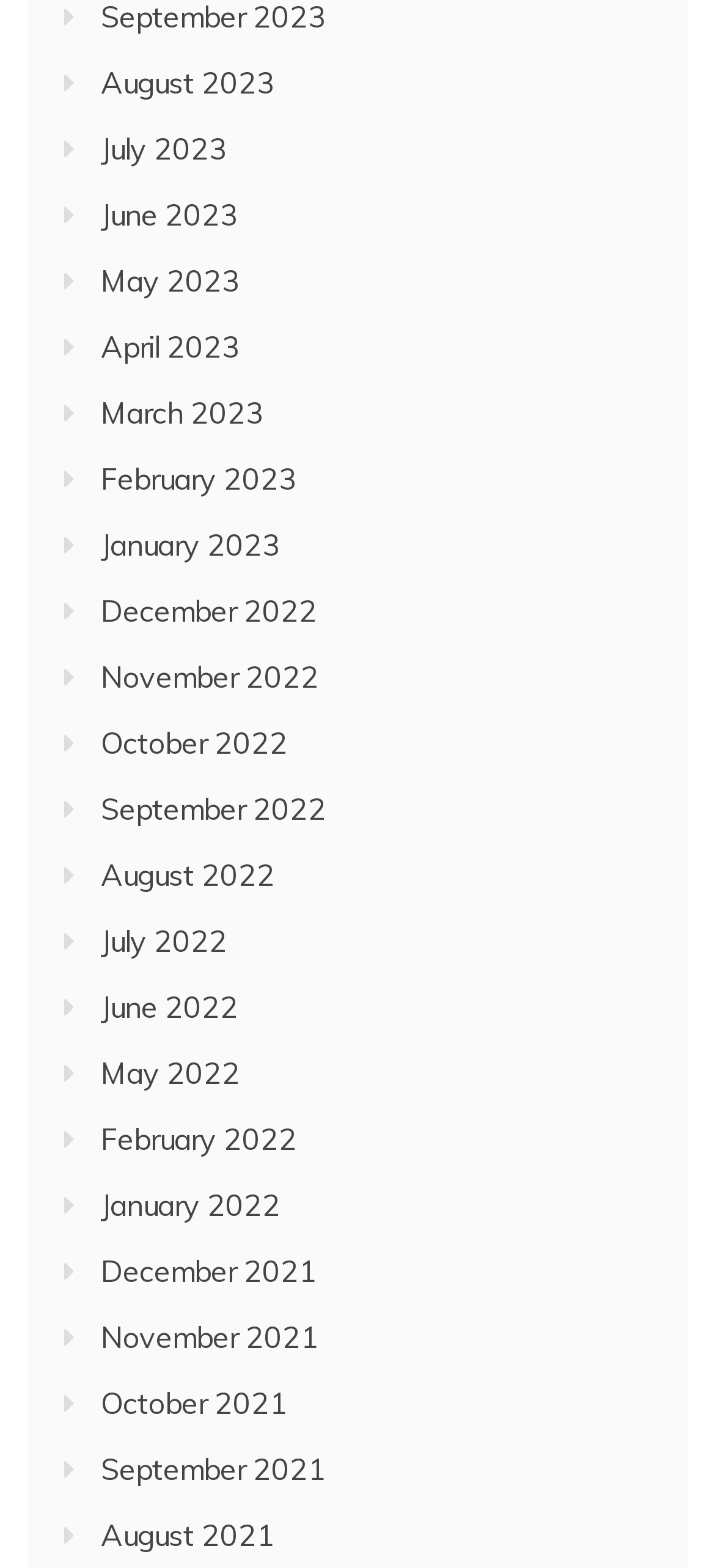Can you determine the bounding box coordinates of the area that needs to be clicked to fulfill the following instruction: "browse September 2021"?

[0.141, 0.925, 0.456, 0.949]